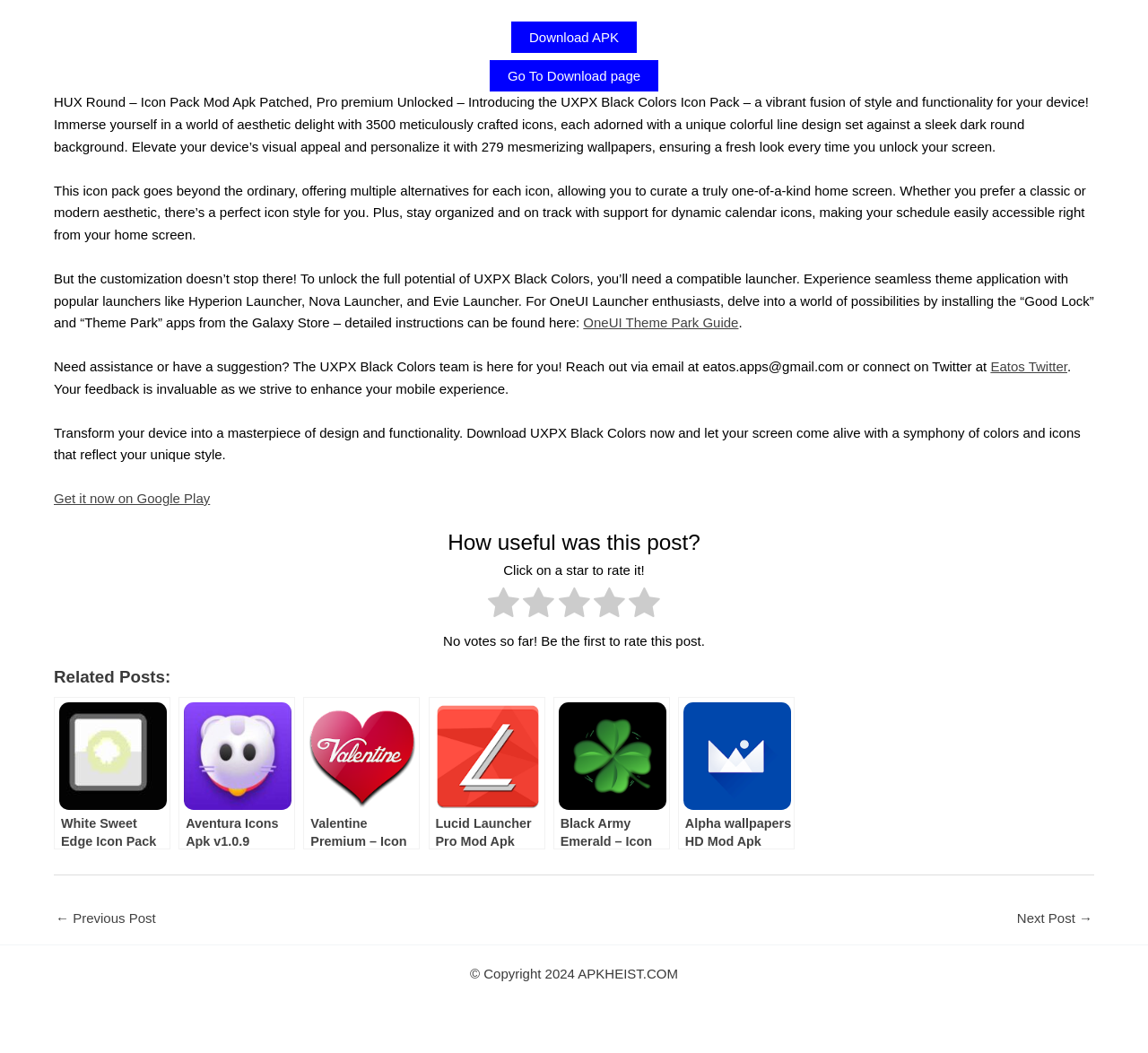Given the element description "Gear" in the screenshot, predict the bounding box coordinates of that UI element.

None